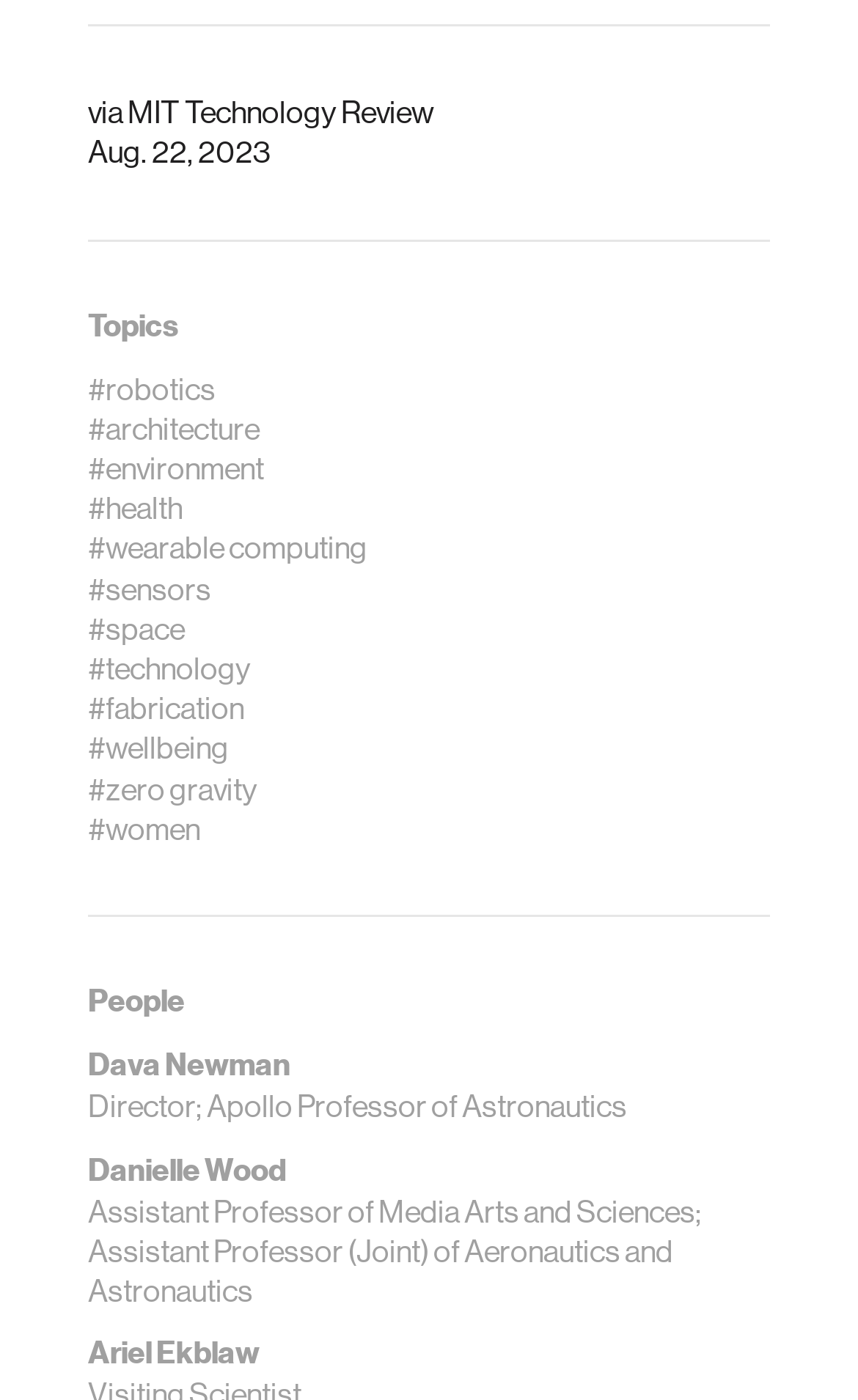Please specify the bounding box coordinates for the clickable region that will help you carry out the instruction: "Visit the 'Fluid Interfaces' page".

[0.133, 0.616, 0.362, 0.641]